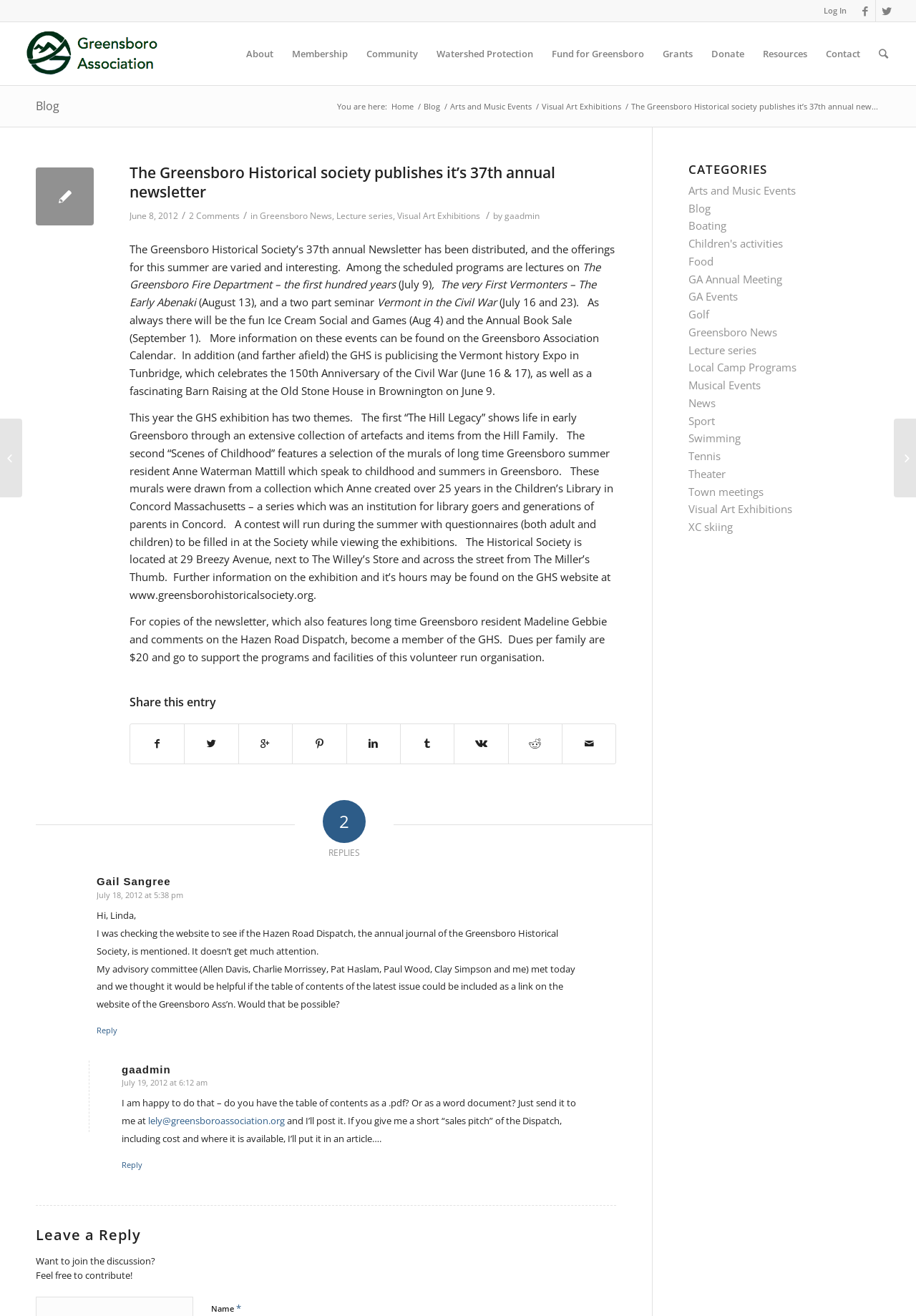What is the name of the historical society?
Using the information from the image, give a concise answer in one word or a short phrase.

The Greensboro Historical Society